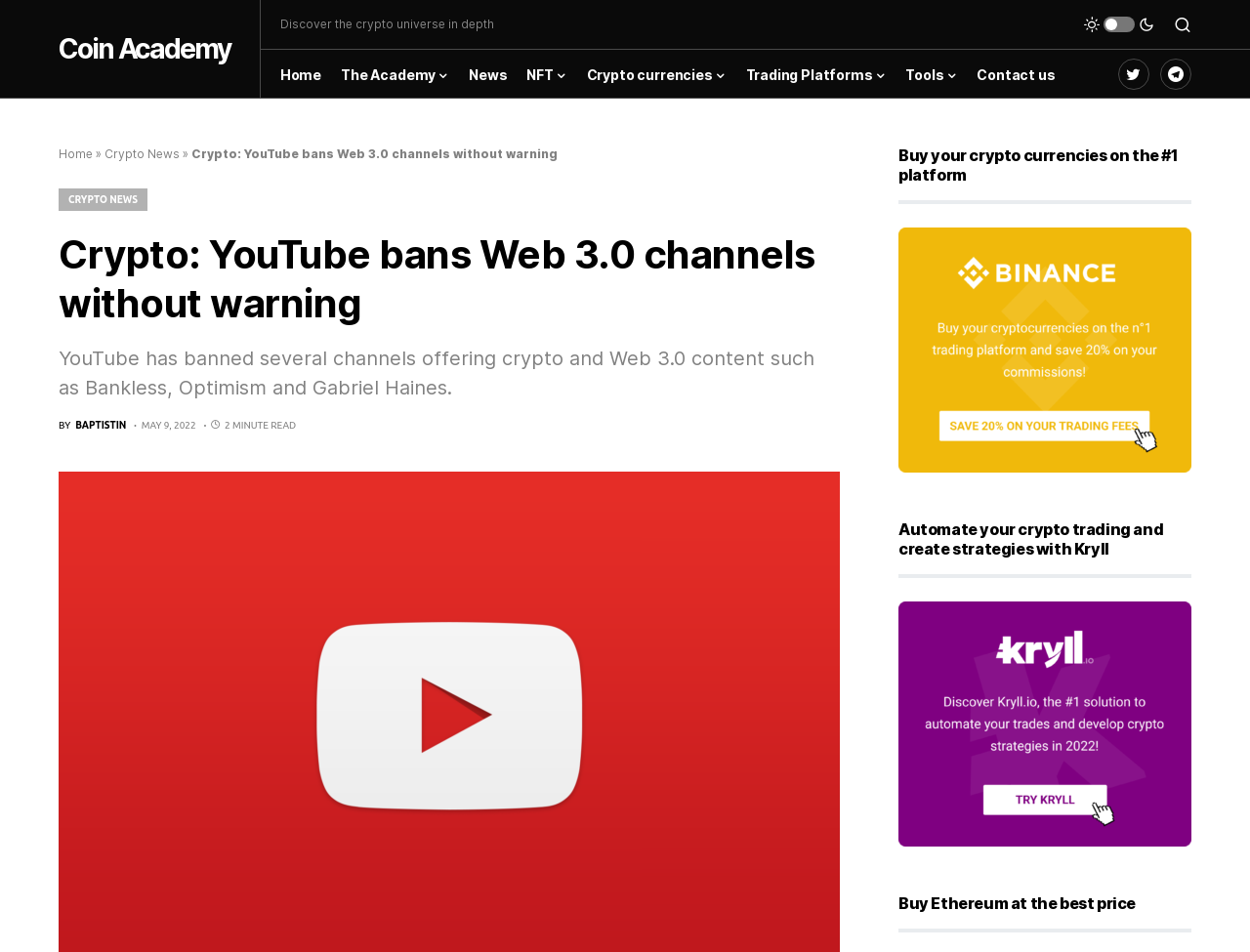What is the topic of the current news article?
Examine the image and provide an in-depth answer to the question.

Based on the webpage content, the topic of the current news article is about YouTube banning several channels offering crypto and Web 3.0 content, as indicated by the heading 'Crypto: YouTube bans Web 3.0 channels without warning' and the static text 'YouTube has banned several channels offering crypto and Web 3.0 content such as Bankless, Optimism and Gabriel Haines.'.